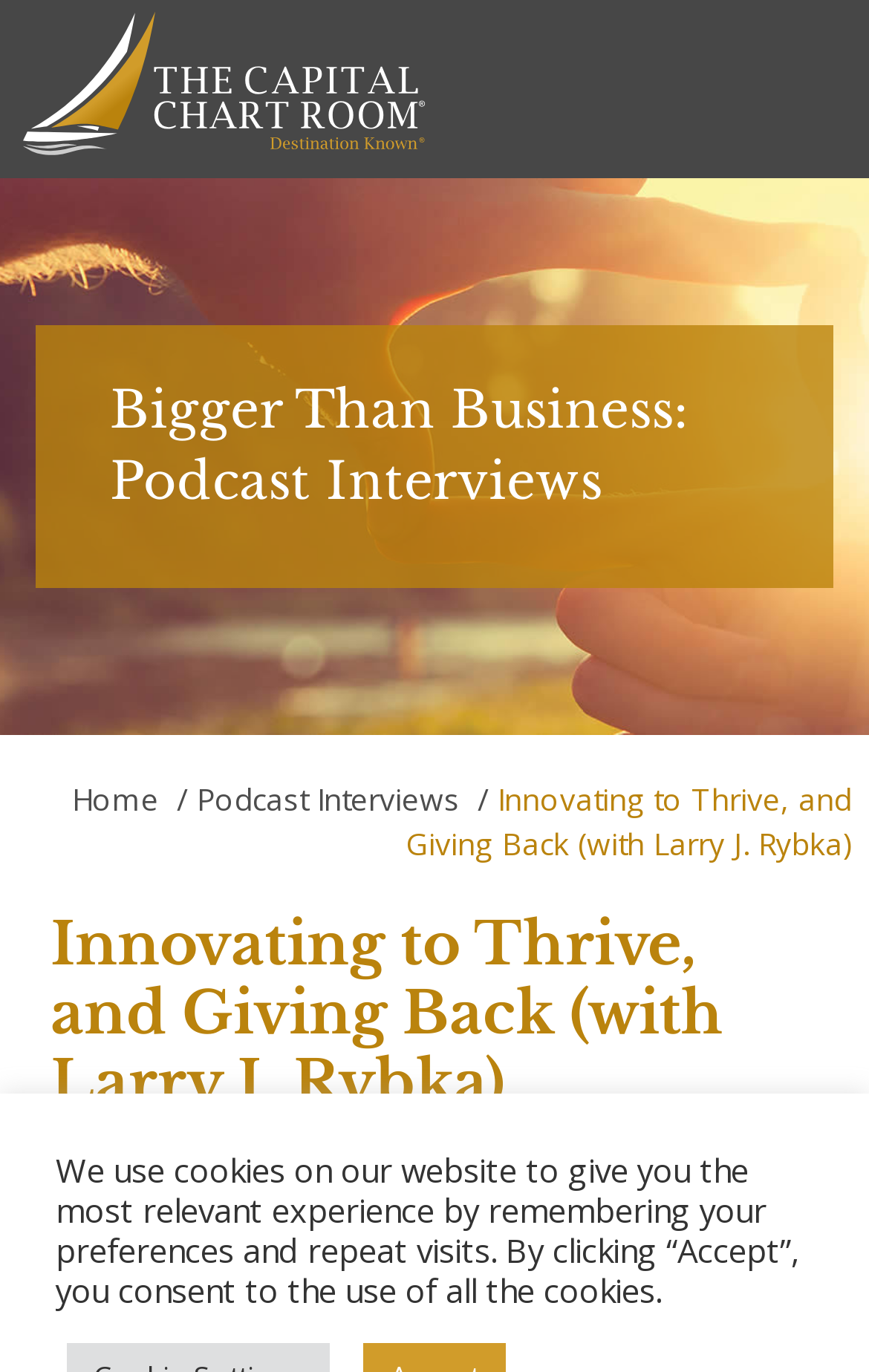Respond with a single word or phrase:
What is the date of the podcast episode?

November 10th, 2020